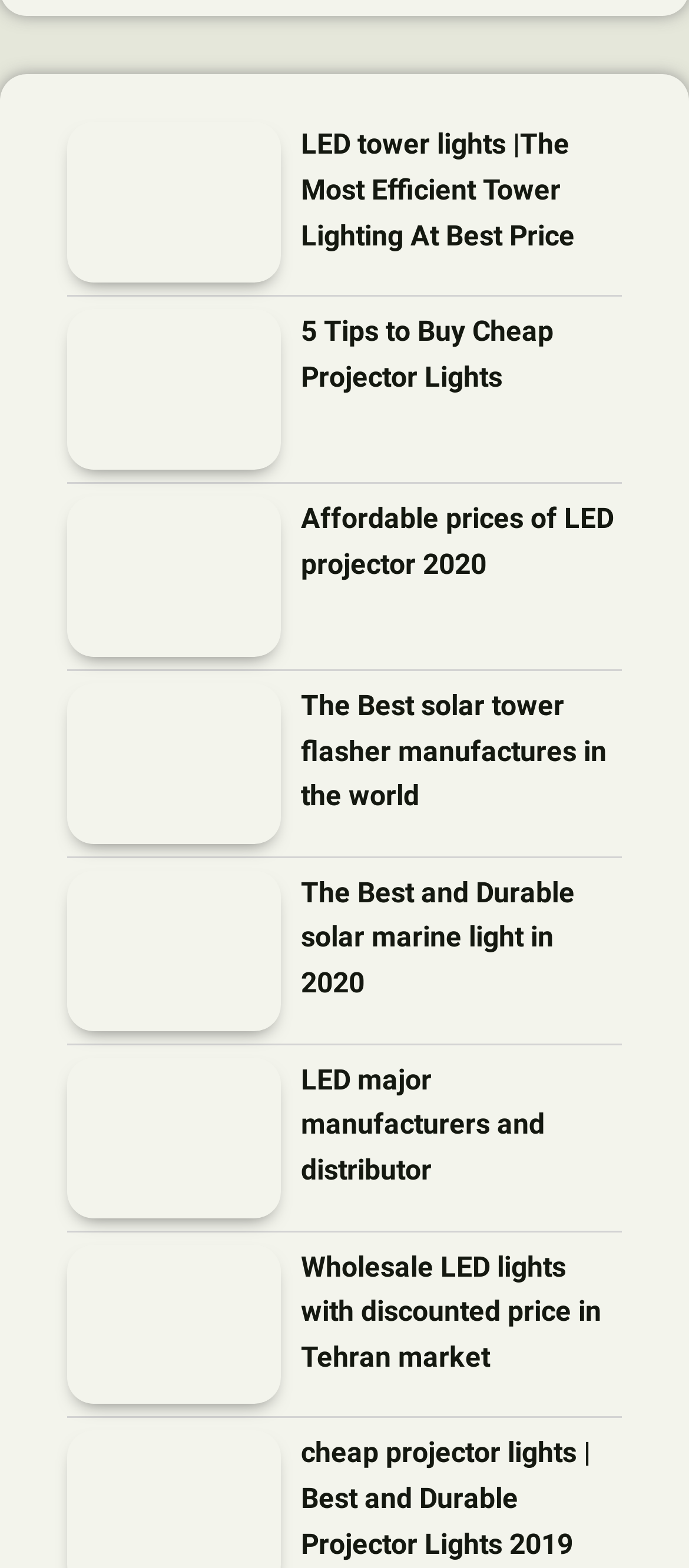Find the bounding box coordinates of the clickable region needed to perform the following instruction: "Click on LED tower lights". The coordinates should be provided as four float numbers between 0 and 1, i.e., [left, top, right, bottom].

[0.097, 0.078, 0.408, 0.181]